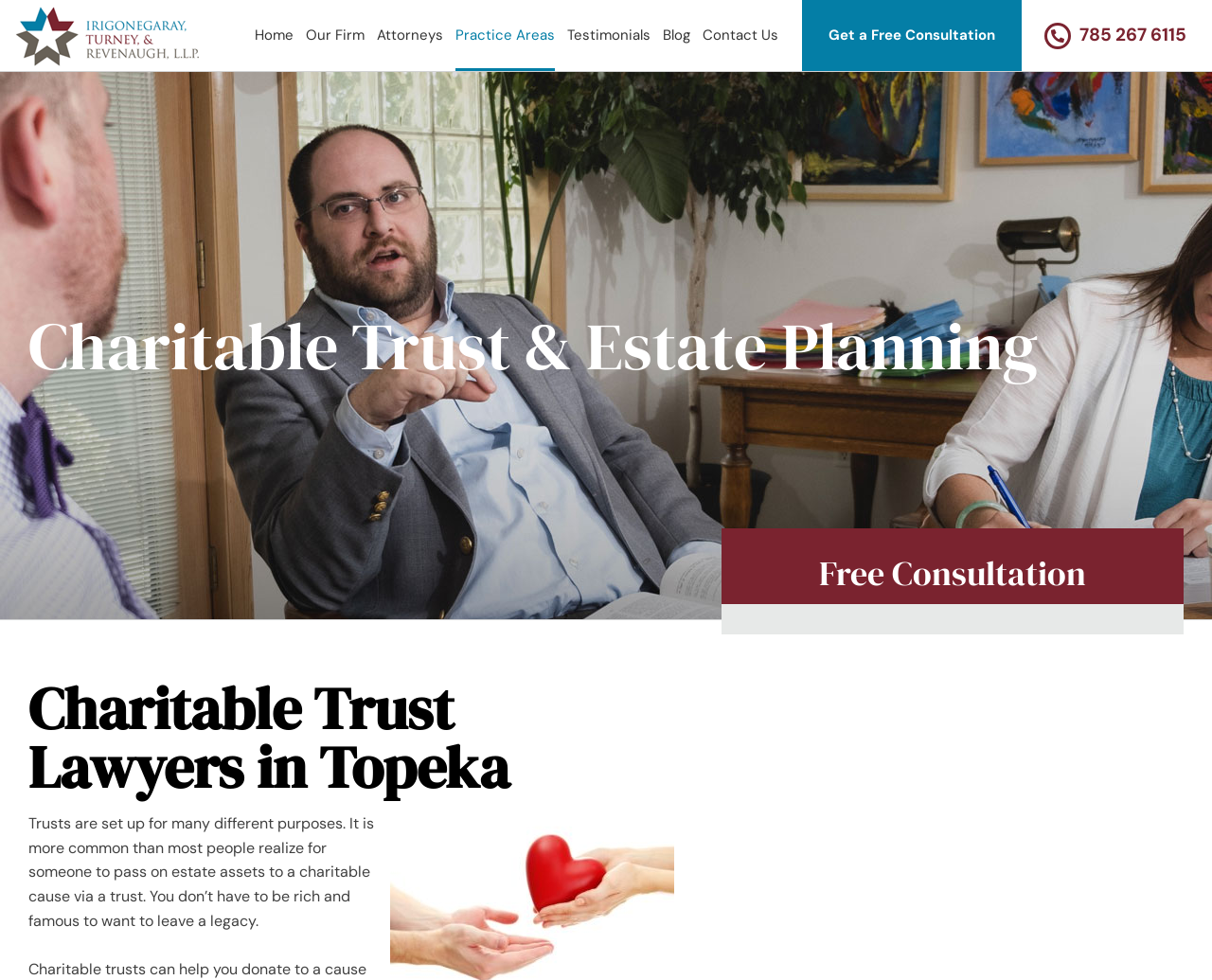What is the name of the law firm?
Refer to the image and give a detailed answer to the query.

I determined the answer by looking at the logo image at the top left corner of the webpage, which has the text 'Irigonegaray, Turney, & Revenaugh, LLP Logo'. This suggests that the law firm's name is Irigonegaray, Turney, & Revenaugh LLP.